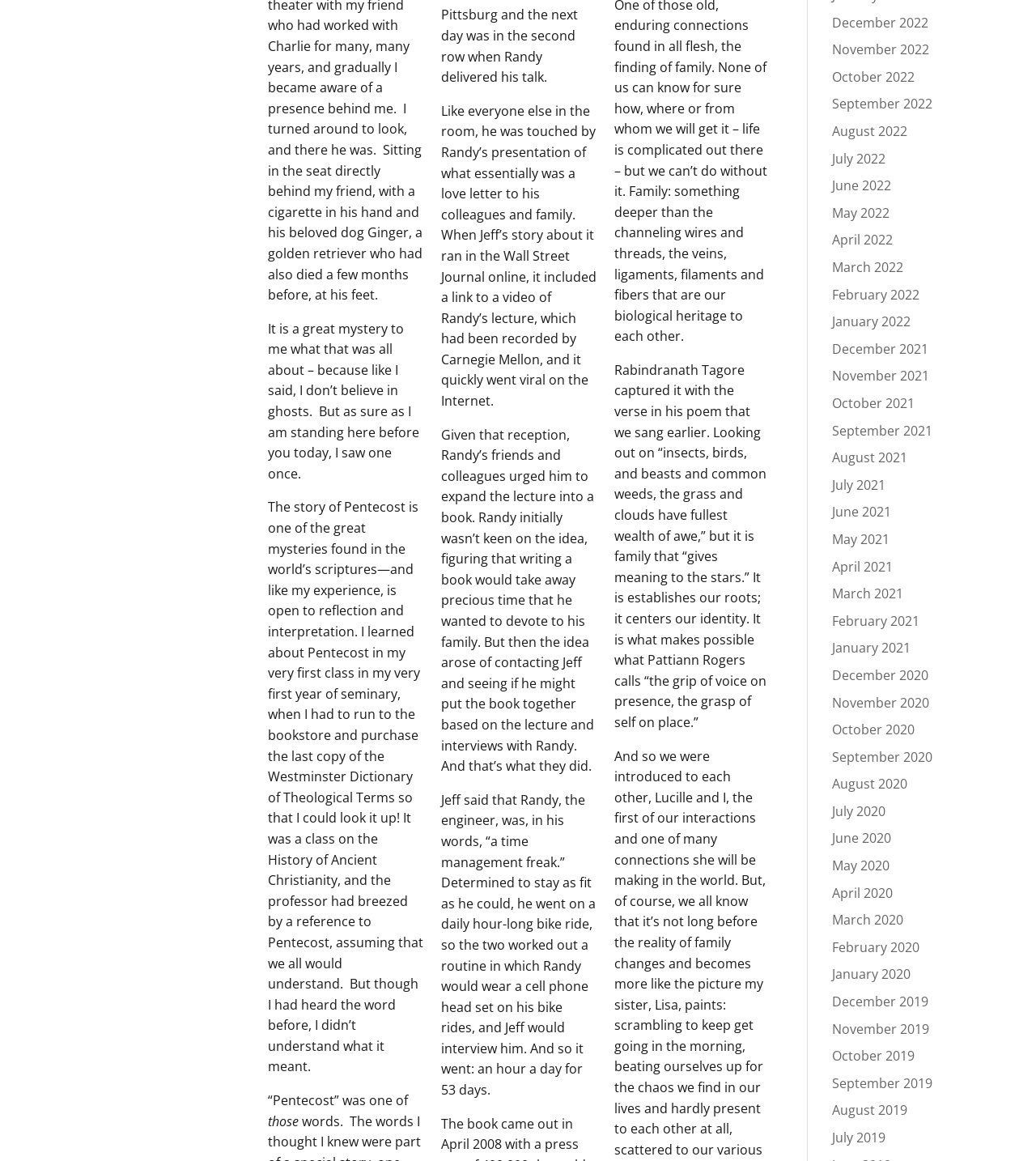What is the format of the webpage?
Utilize the information in the image to give a detailed answer to the question.

The webpage appears to be a blog, with multiple stories or articles listed in a vertical format, each with its own text and no images. The webpage also has a list of links to previous articles or stories on the right side.